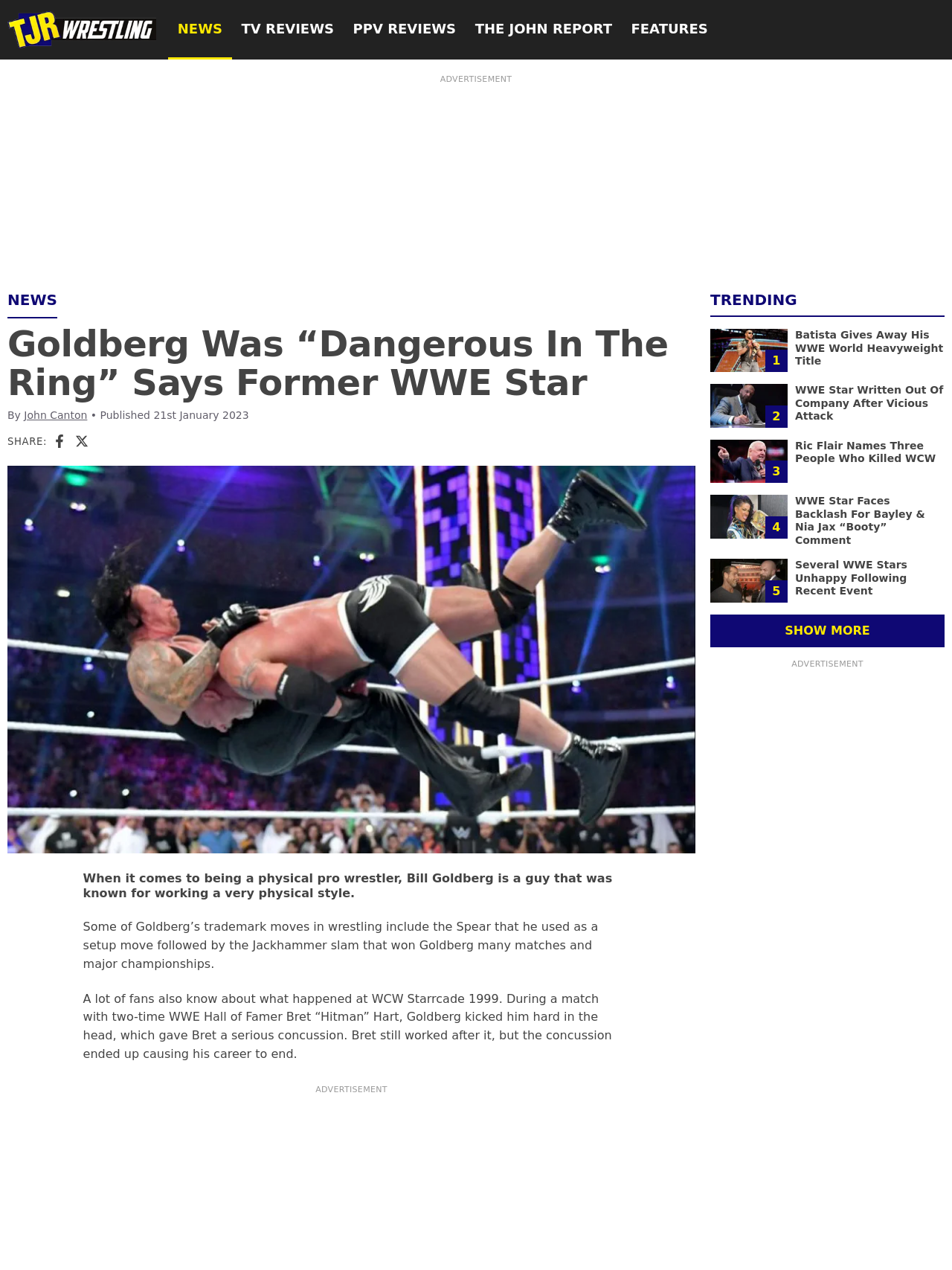Bounding box coordinates are specified in the format (top-left x, top-left y, bottom-right x, bottom-right y). All values are floating point numbers bounded between 0 and 1. Please provide the bounding box coordinate of the region this sentence describes: The John Report

[0.489, 0.0, 0.653, 0.047]